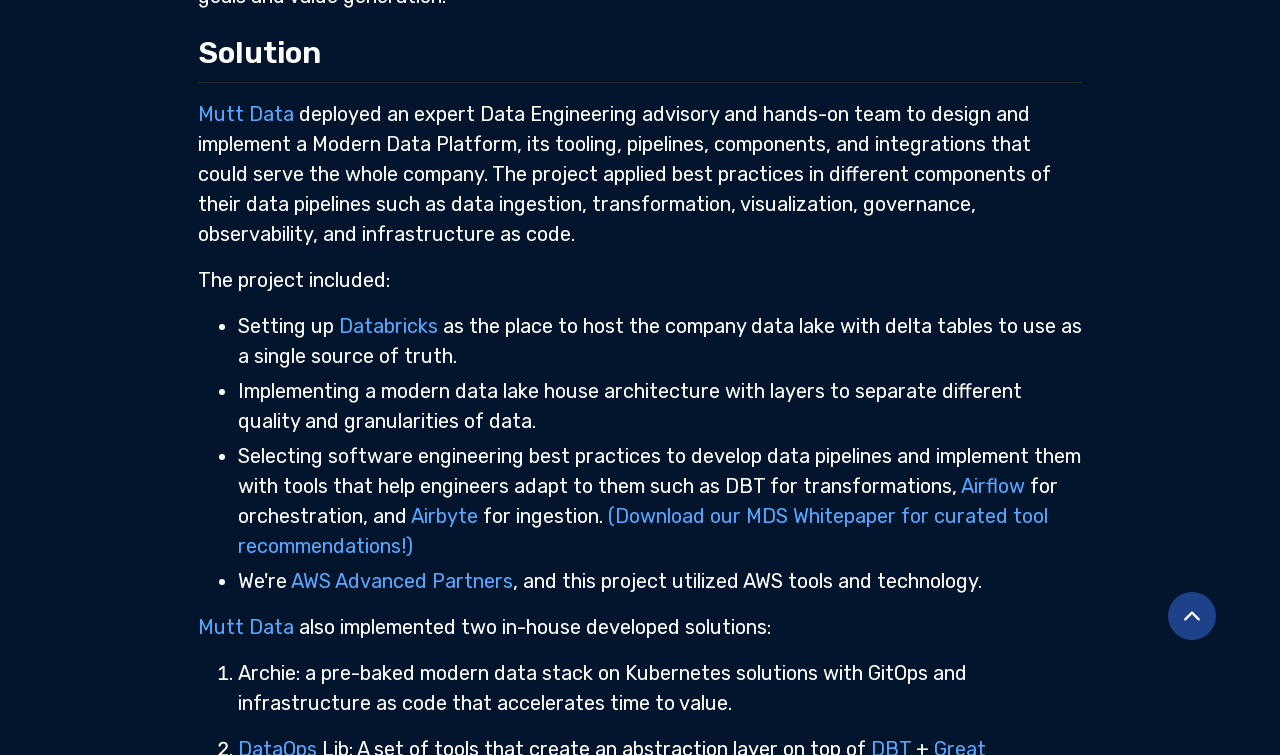Specify the bounding box coordinates of the element's region that should be clicked to achieve the following instruction: "Click on the button". The bounding box coordinates consist of four float numbers between 0 and 1, in the format [left, top, right, bottom].

[0.912, 0.784, 0.95, 0.848]